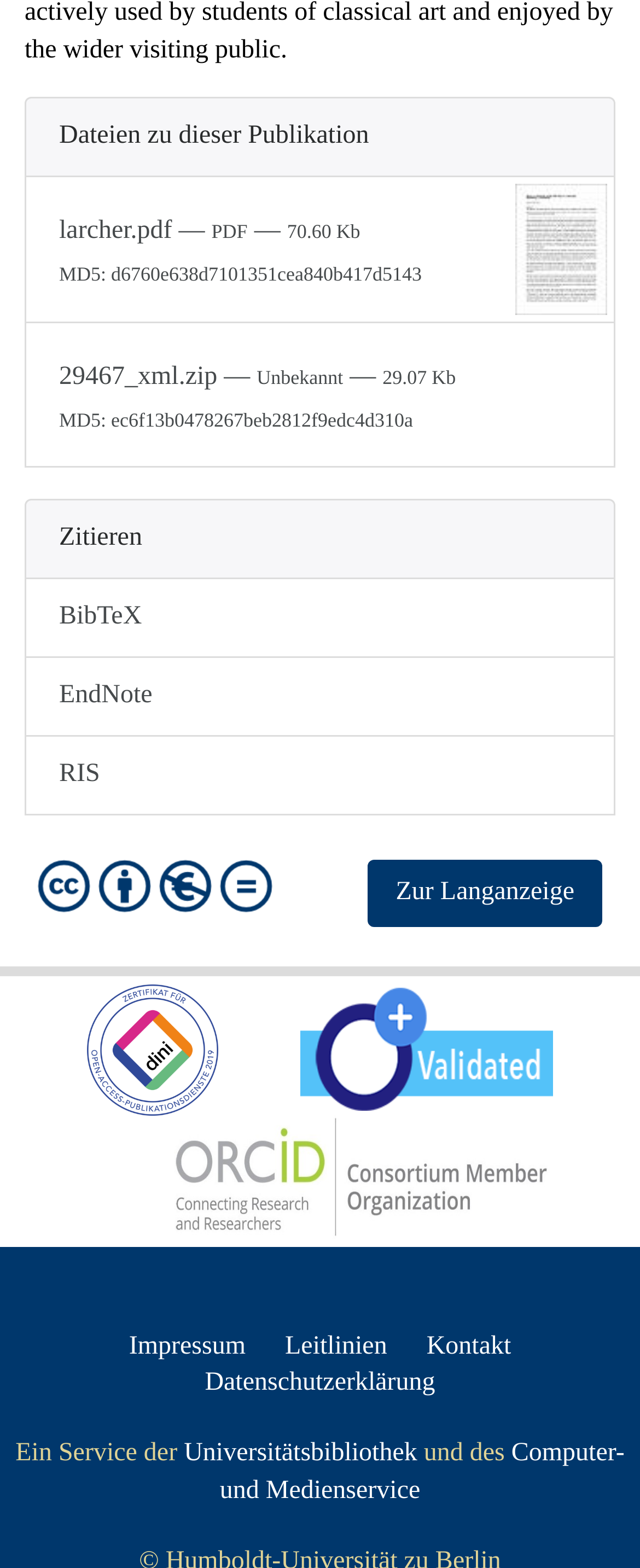Find the bounding box coordinates for the UI element that matches this description: "title="Attribution-NonCommercial-NoDerivs"".

[0.059, 0.555, 0.438, 0.573]